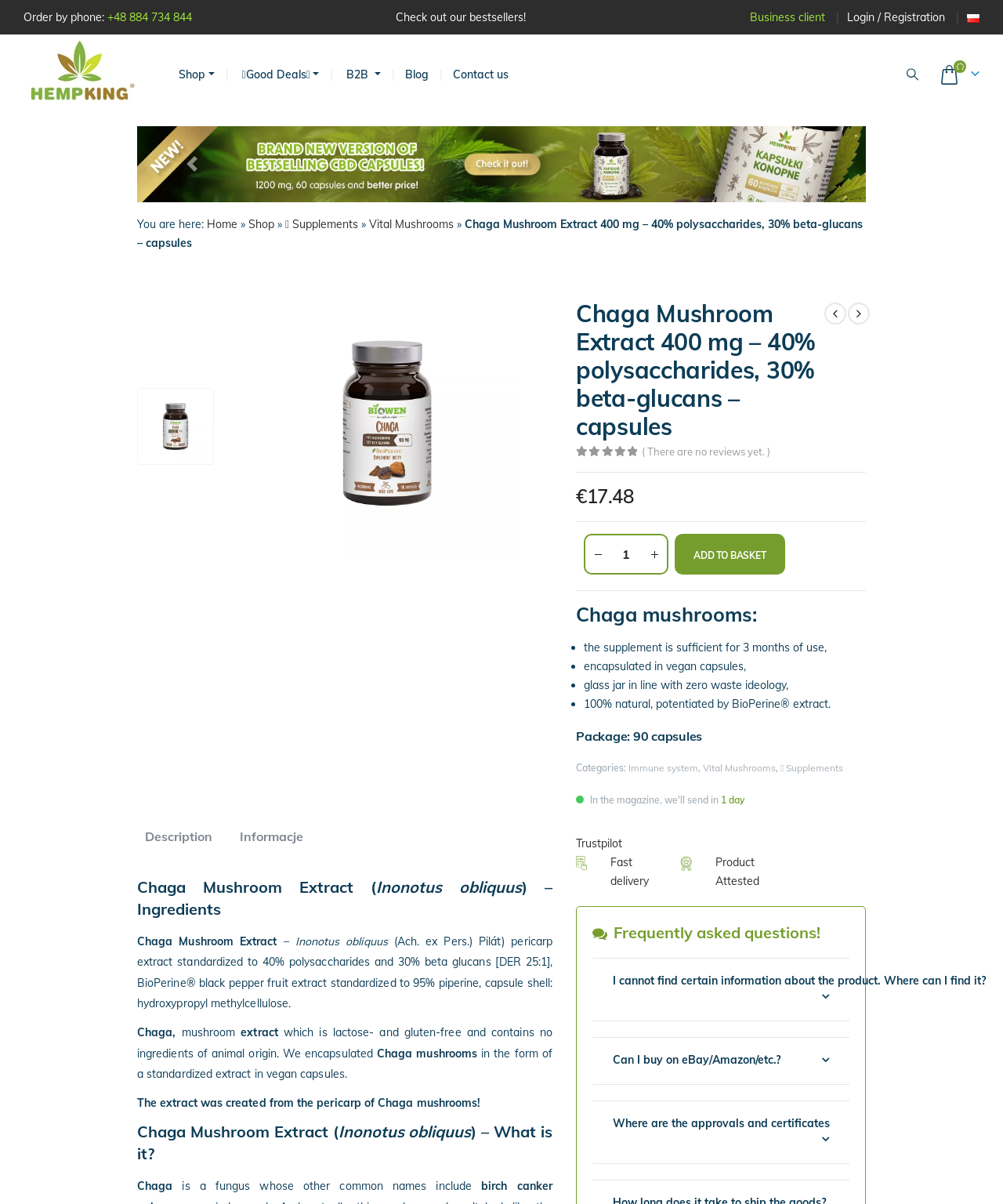Determine the bounding box coordinates of the element that should be clicked to execute the following command: "Search for products".

[0.903, 0.054, 0.917, 0.07]